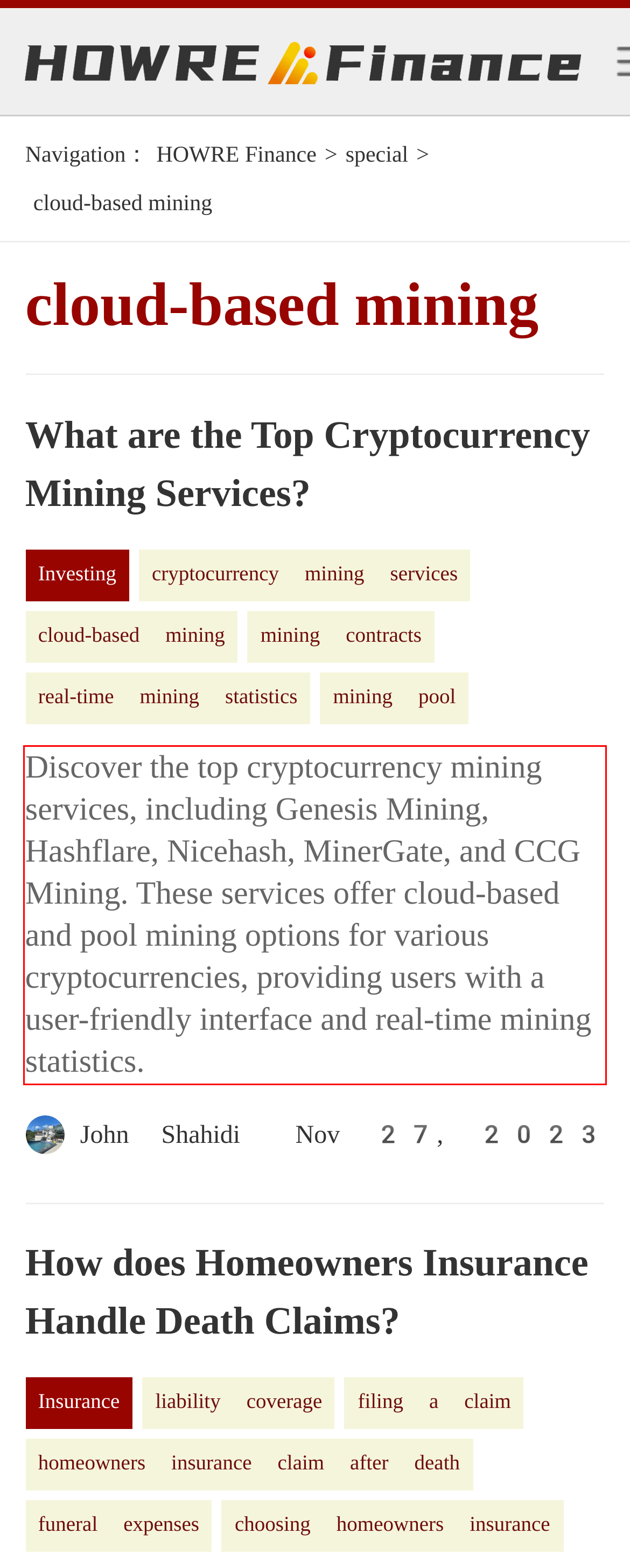Analyze the screenshot of the webpage and extract the text from the UI element that is inside the red bounding box.

Discover the top cryptocurrency mining services, including Genesis Mining, Hashflare, Nicehash, MinerGate, and CCG Mining. These services offer cloud-based and pool mining options for various cryptocurrencies, providing users with a user-friendly interface and real-time mining statistics.